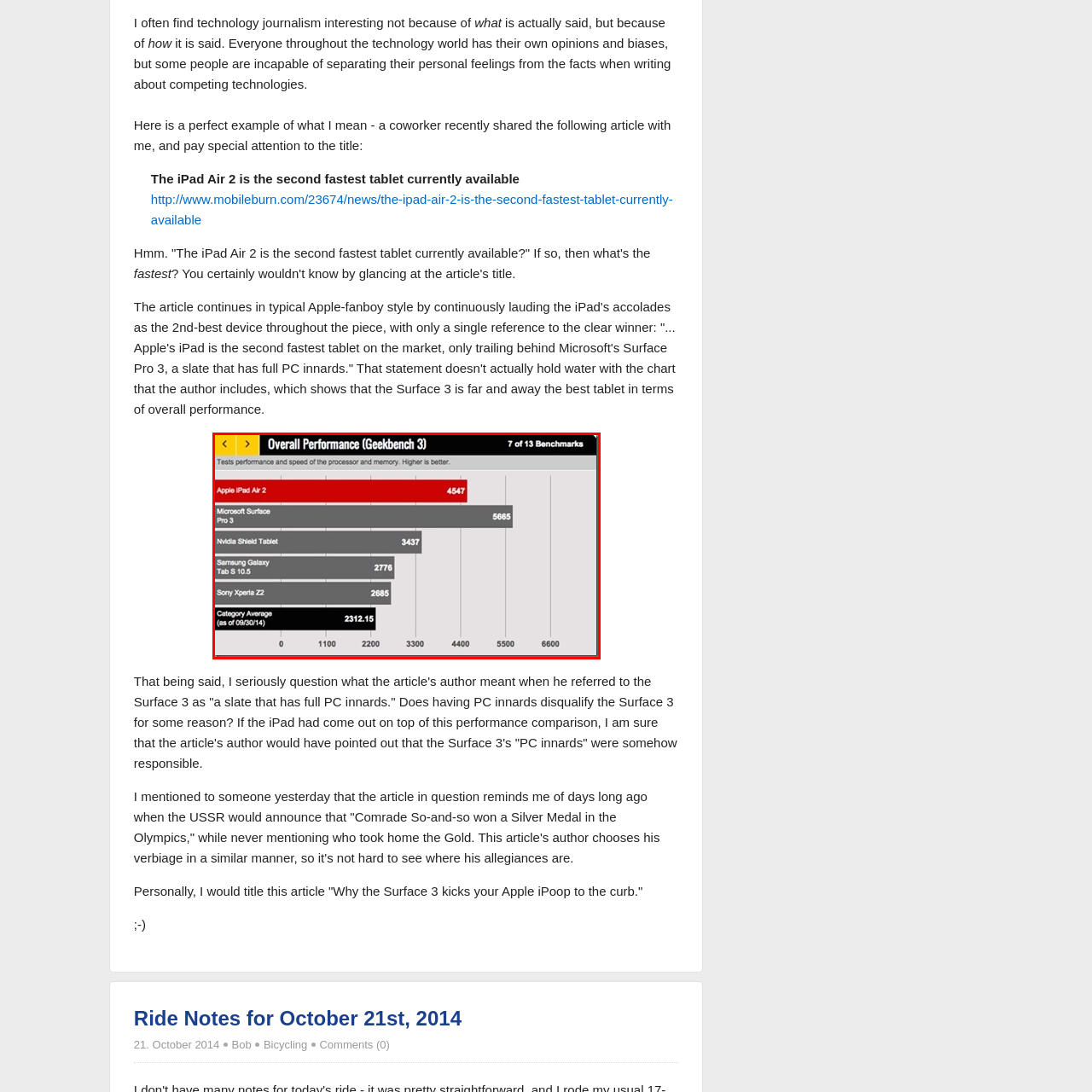Observe the image within the red-bordered area and respond to the following question in detail, making use of the visual information: What is the score of the Microsoft Surface Pro 3?

The graph shows that the Microsoft Surface Pro 3 has a score of 5665, which is the second-highest score among the listed tablets, closely following the Apple iPad Air 2.